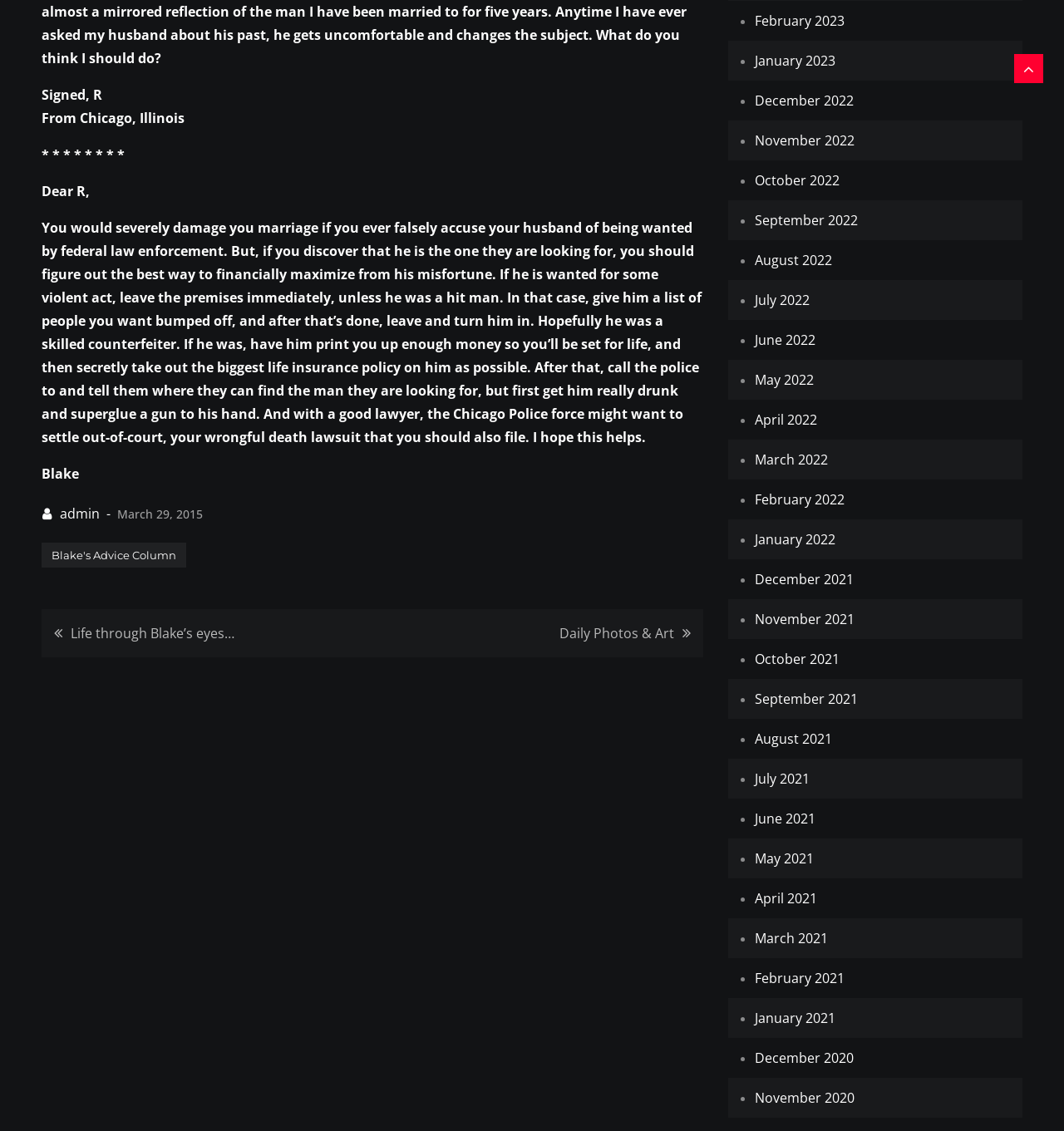Please identify the bounding box coordinates of the element I should click to complete this instruction: 'Click on the 'admin' link'. The coordinates should be given as four float numbers between 0 and 1, like this: [left, top, right, bottom].

[0.04, 0.446, 0.094, 0.462]